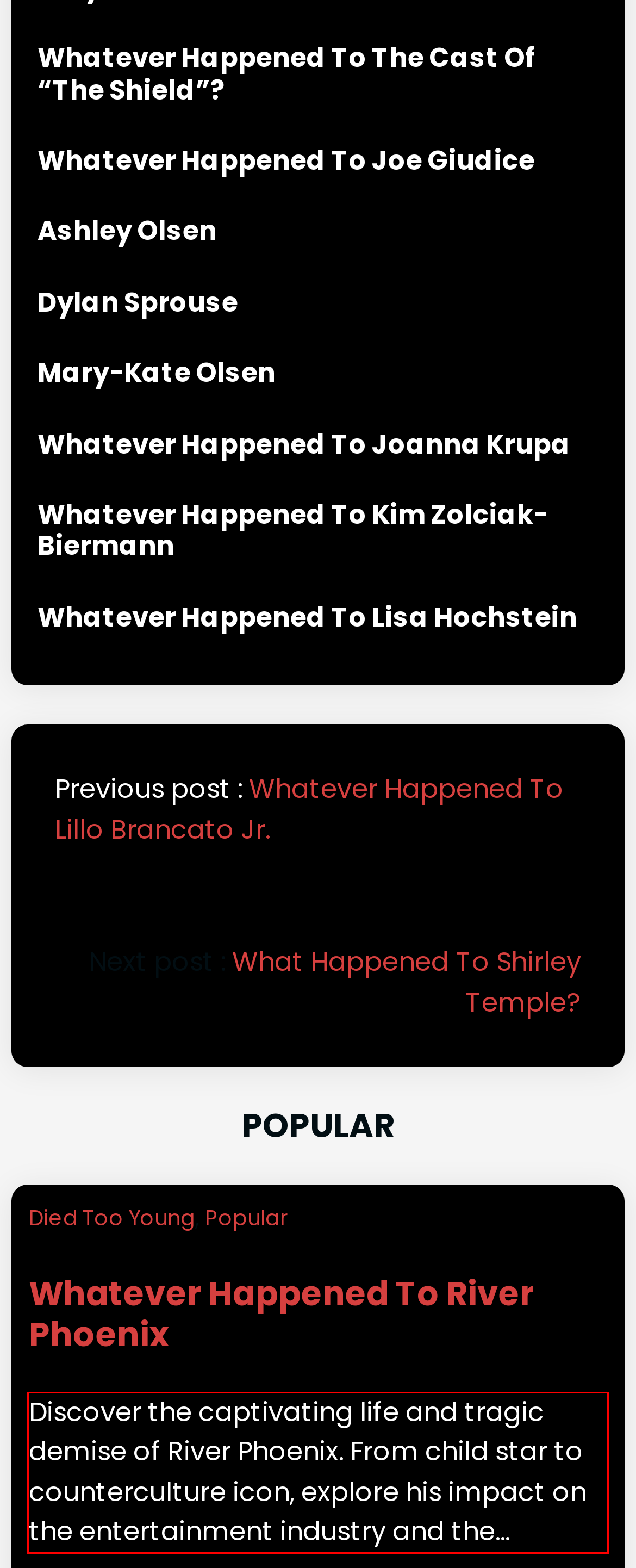Analyze the webpage screenshot and use OCR to recognize the text content in the red bounding box.

Discover the captivating life and tragic demise of River Phoenix. From child star to counterculture icon, explore his impact on the entertainment industry and the…